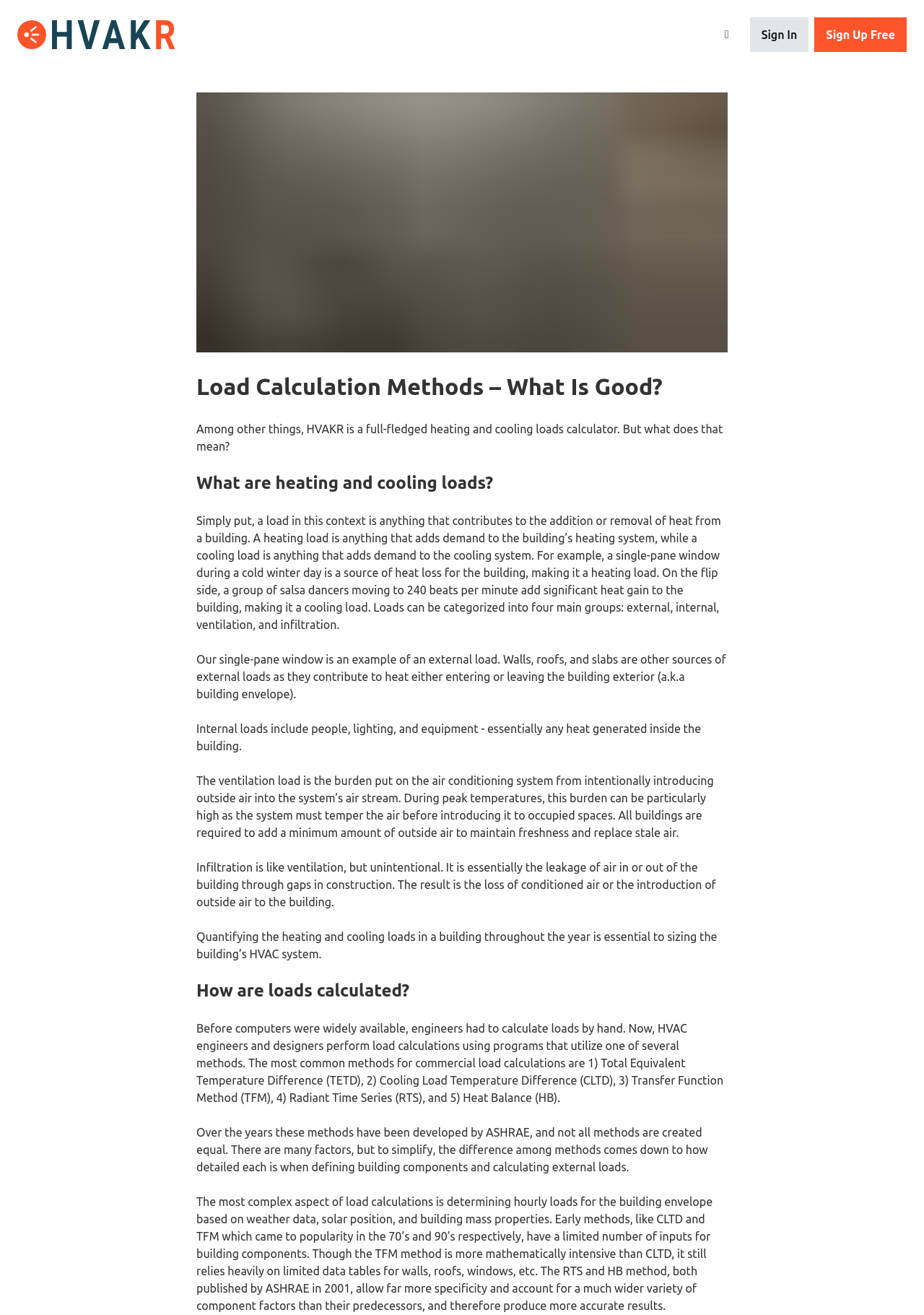Utilize the details in the image to give a detailed response to the question: What is the purpose of load calculation in a building?

According to the webpage, quantifying the heating and cooling loads in a building throughout the year is essential to sizing the building’s HVAC system. This is because loads can be categorized into four main groups: external, internal, ventilation, and infiltration, and accurately calculating these loads helps to determine the required capacity of the HVAC system.